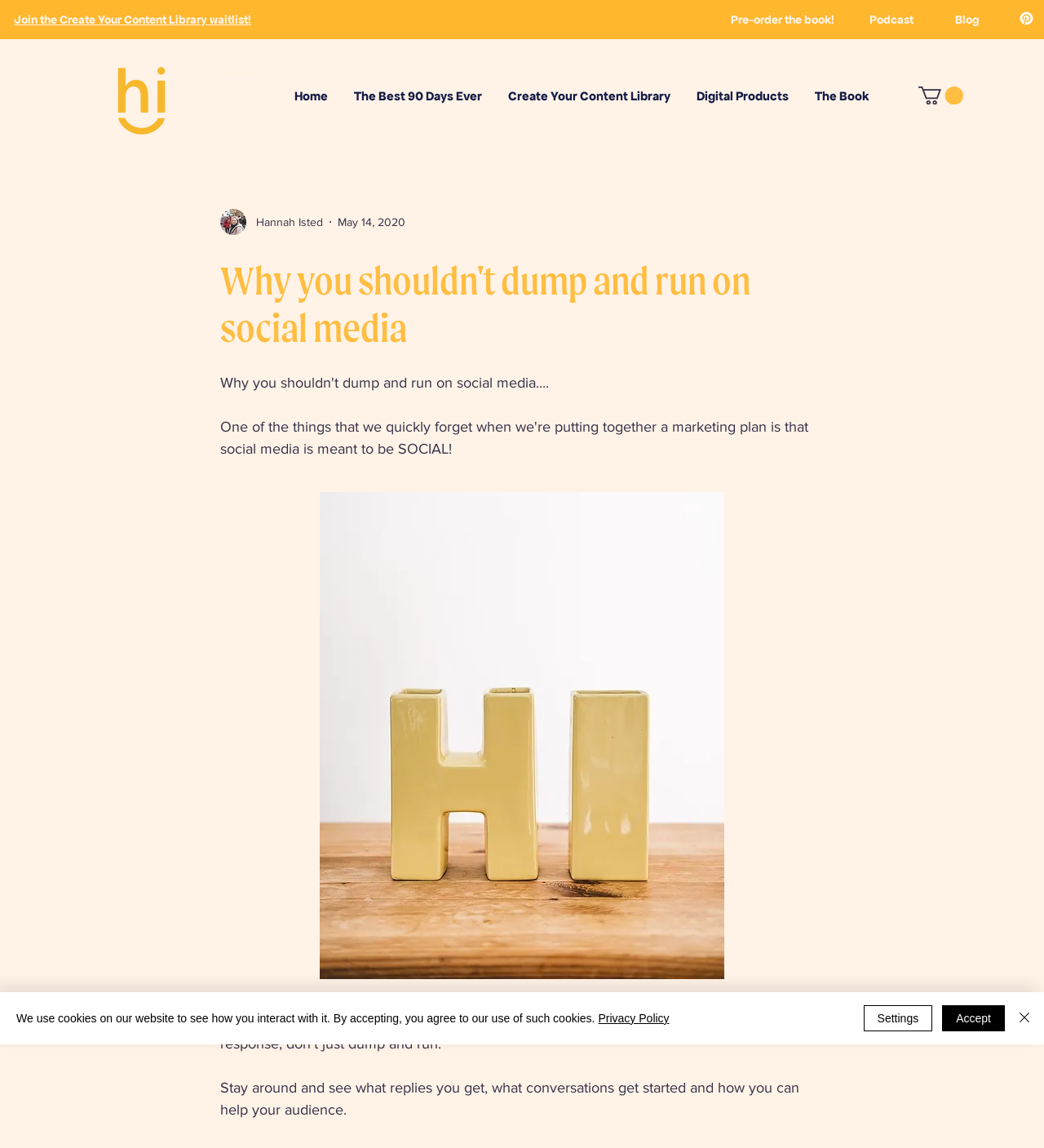Respond to the question with just a single word or phrase: 
How many social media links are there?

1